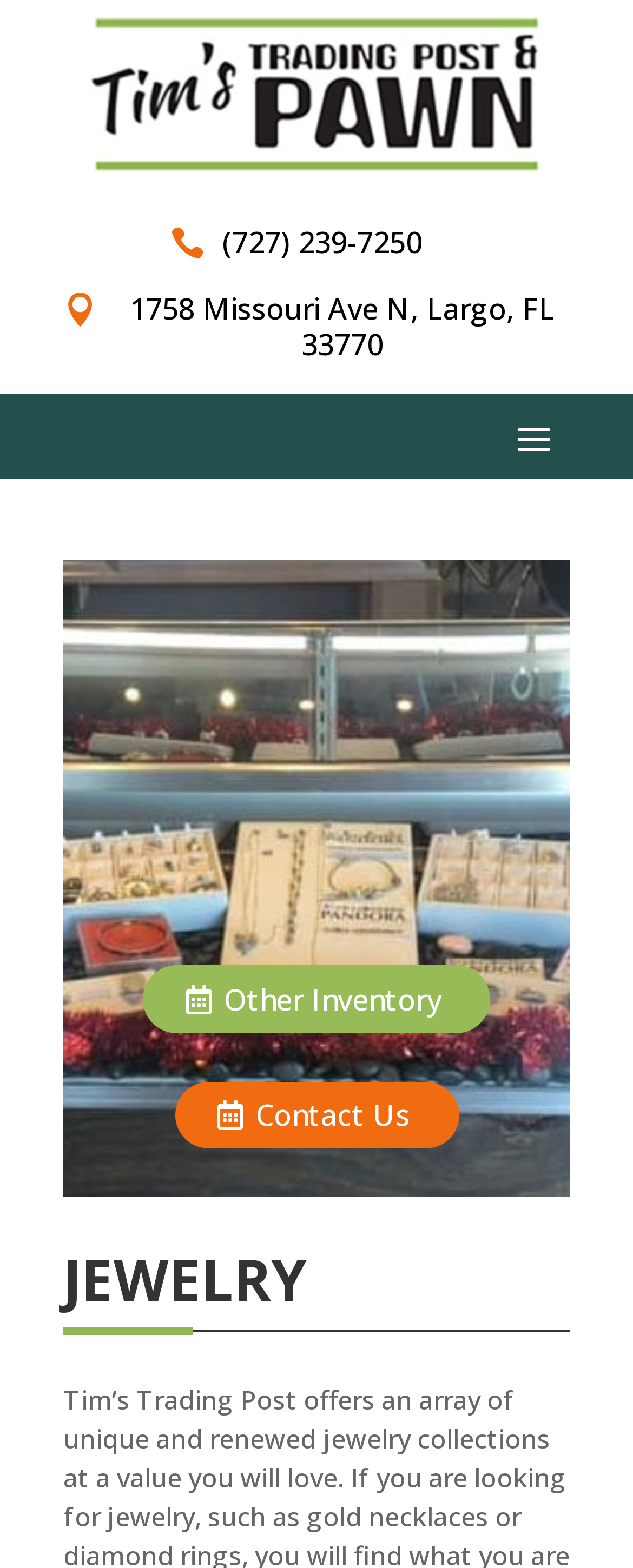Use a single word or phrase to answer the question: 
What is the purpose of the link with the text 'Contact Us'?

To contact Tim's Trading Post